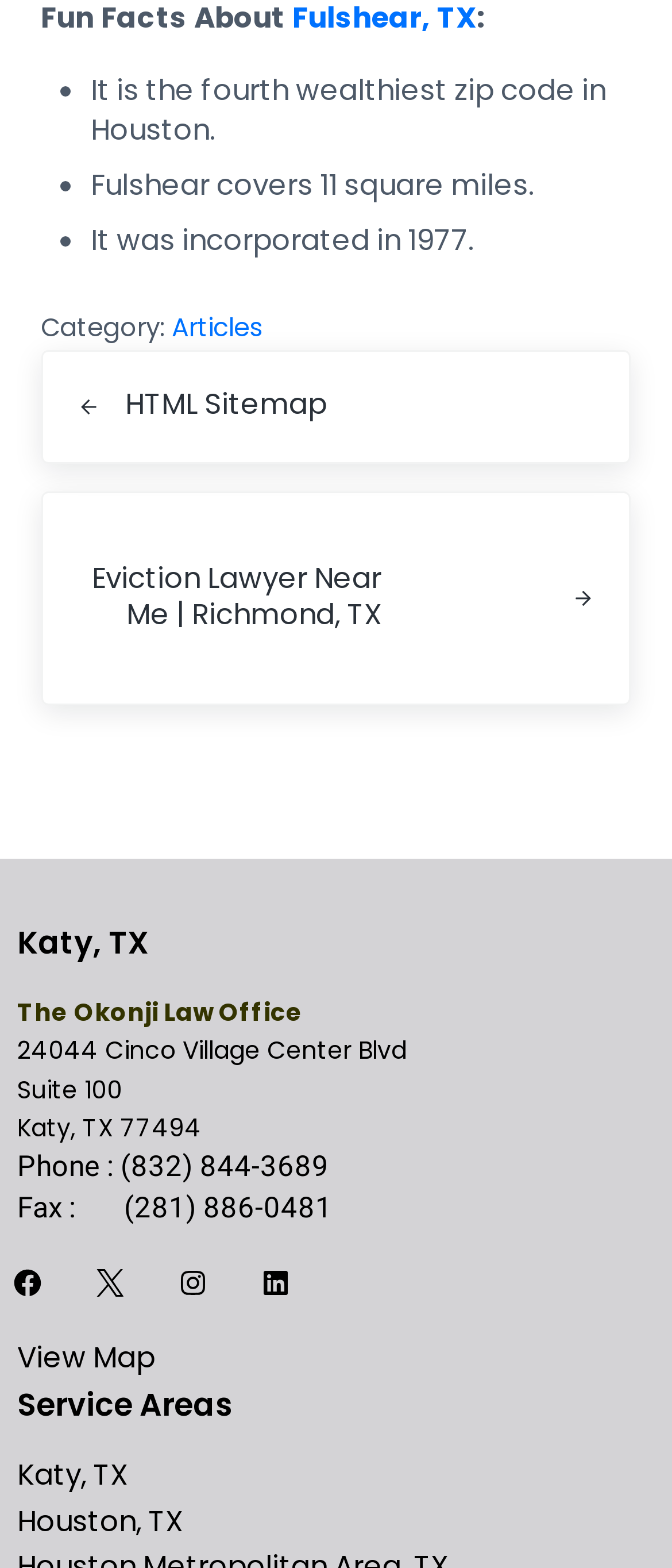In what year was Fulshear incorporated?
Please provide a detailed and comprehensive answer to the question.

The answer can be found in the third bullet point on the webpage, which states 'It was incorporated in 1977.'